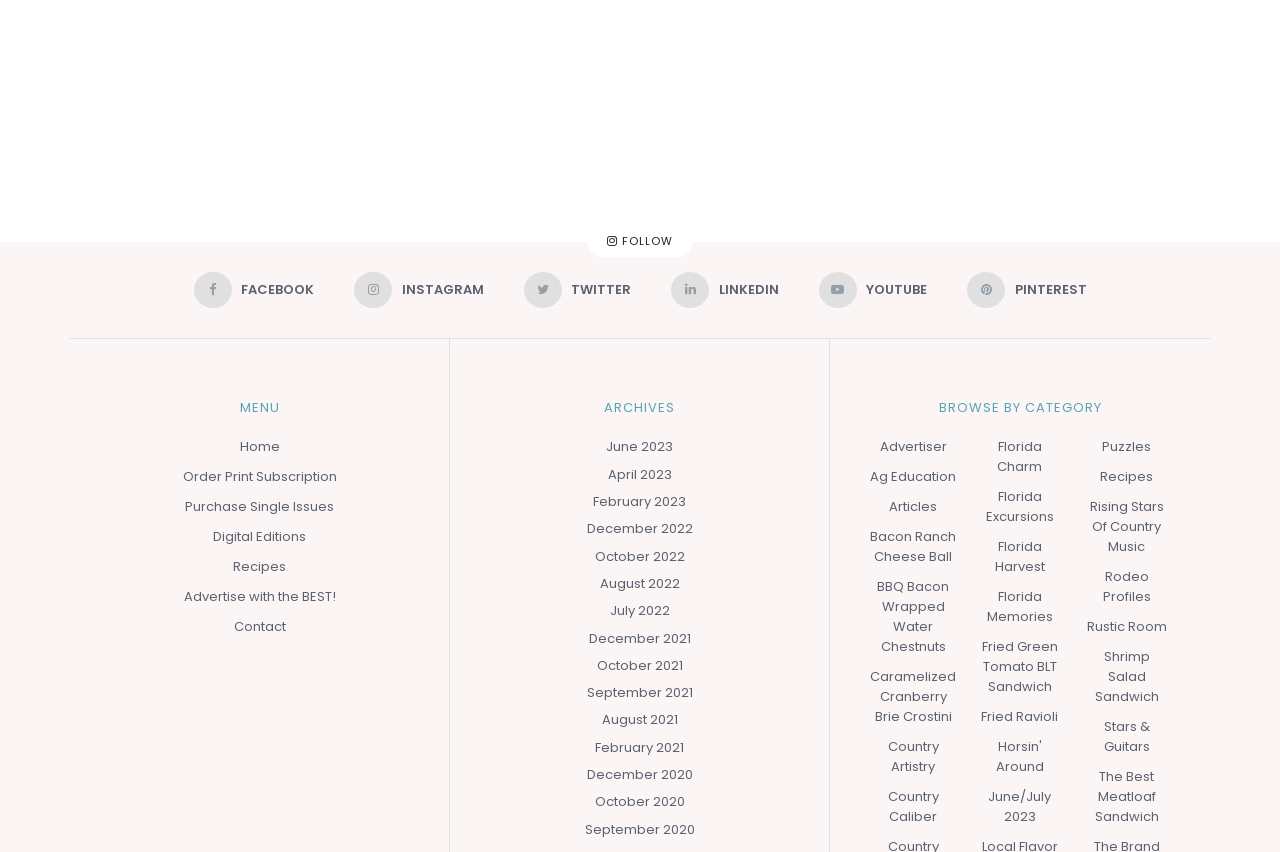Find the bounding box coordinates of the element's region that should be clicked in order to follow the given instruction: "Browse Advertiser category". The coordinates should consist of four float numbers between 0 and 1, i.e., [left, top, right, bottom].

[0.687, 0.513, 0.74, 0.537]